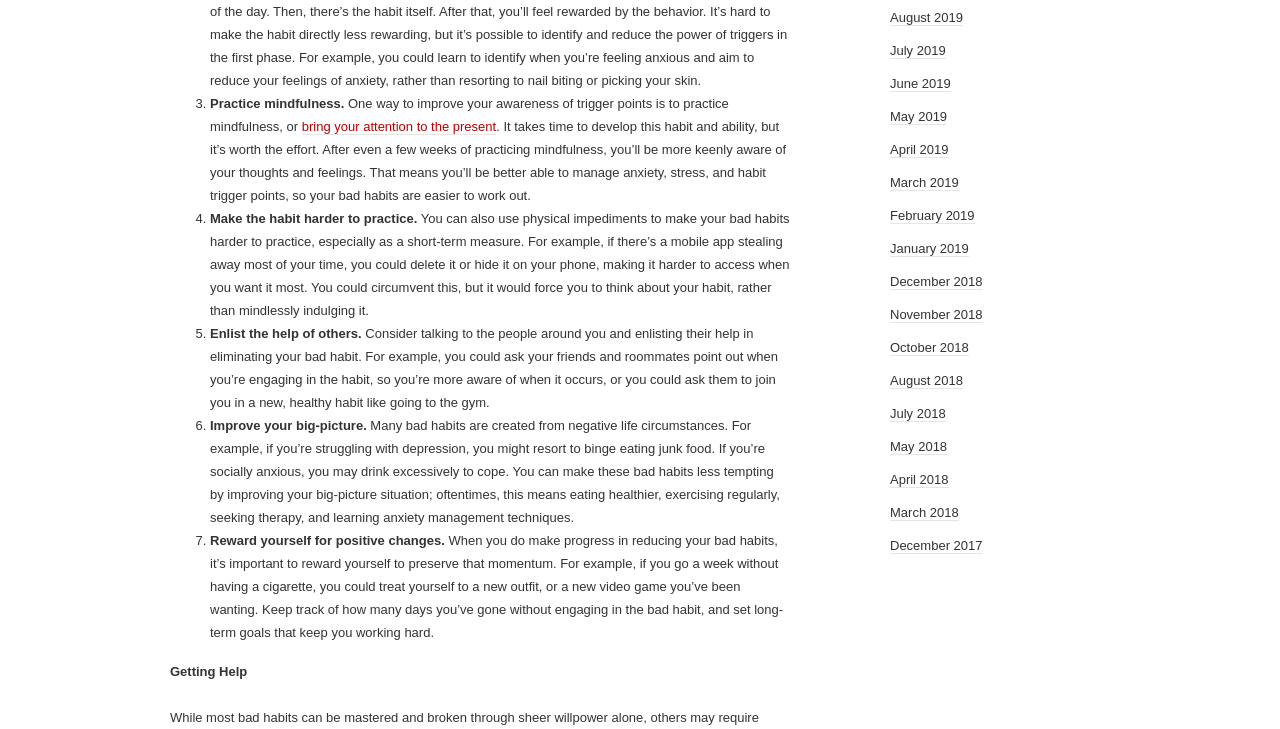Please identify the bounding box coordinates of the clickable area that will allow you to execute the instruction: "Read more about 'Getting Help'".

[0.133, 0.911, 0.193, 0.932]